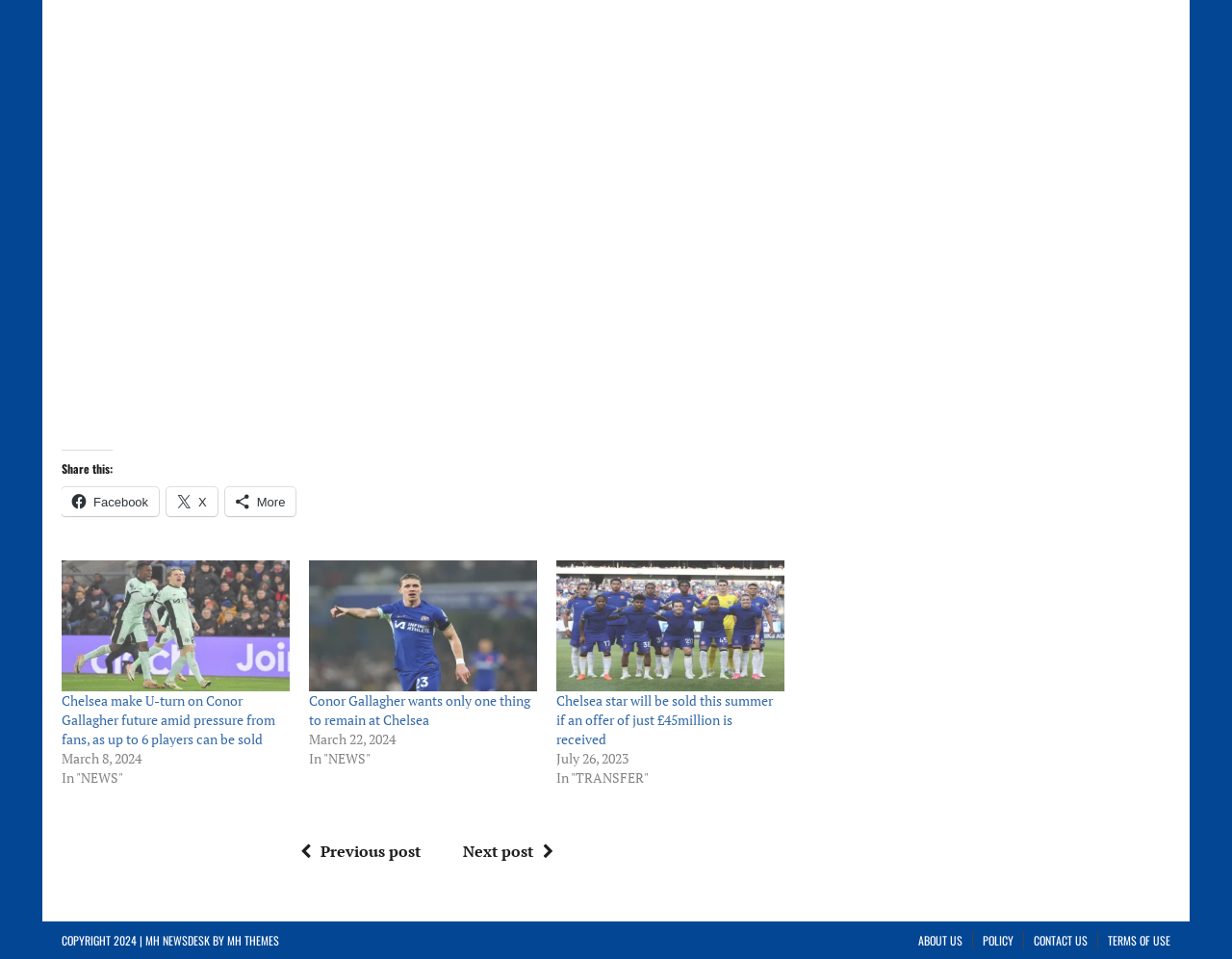What is the topic of the first news article?
Based on the screenshot, give a detailed explanation to answer the question.

The first news article is about Conor Gallagher, a Chelsea player, and his future at the club. This can be inferred from the heading and link text 'Chelsea make U-turn on Conor Gallagher future amid pressure from fans, as up to 6 players can be sold'.